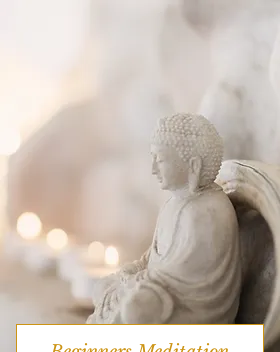Provide a comprehensive description of the image.

The image features a serene sculpture of a seated Buddha, symbolizing tranquility and mindfulness, set against a softly blurred background illuminated by gentle candlelight. This tranquil scene encapsulates the essence of meditation, inviting viewers to reflect on their own mindfulness practices. Below the image, the text "Beginners Meditation" is elegantly displayed, suggesting a welcoming entry point for those new to meditation. This image aligns with the overarching theme of meditation discussed on the webpage, emphasizing a nurturing and supportive approach to the practice.